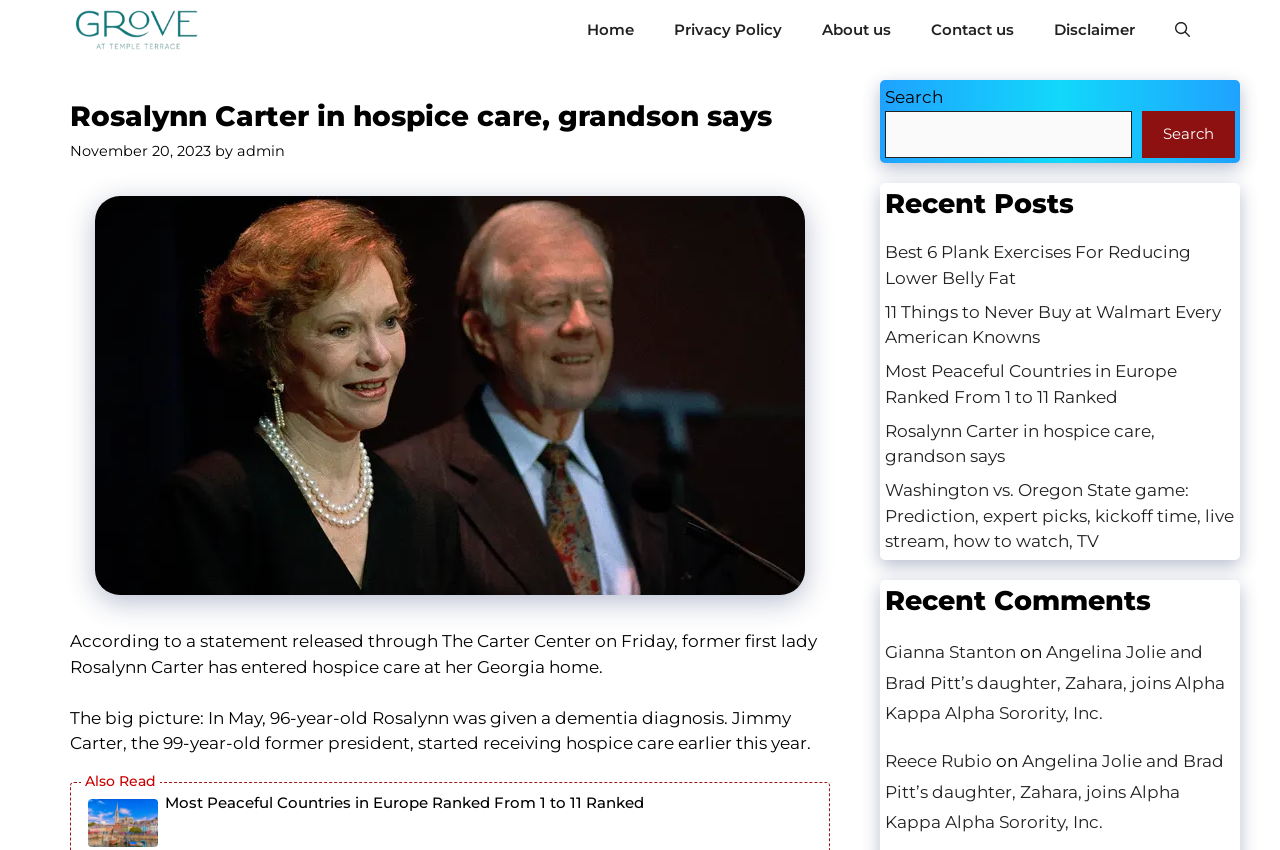Specify the bounding box coordinates for the region that must be clicked to perform the given instruction: "Read the article 'Rosalynn Carter in hospice care, grandson says'".

[0.691, 0.495, 0.902, 0.549]